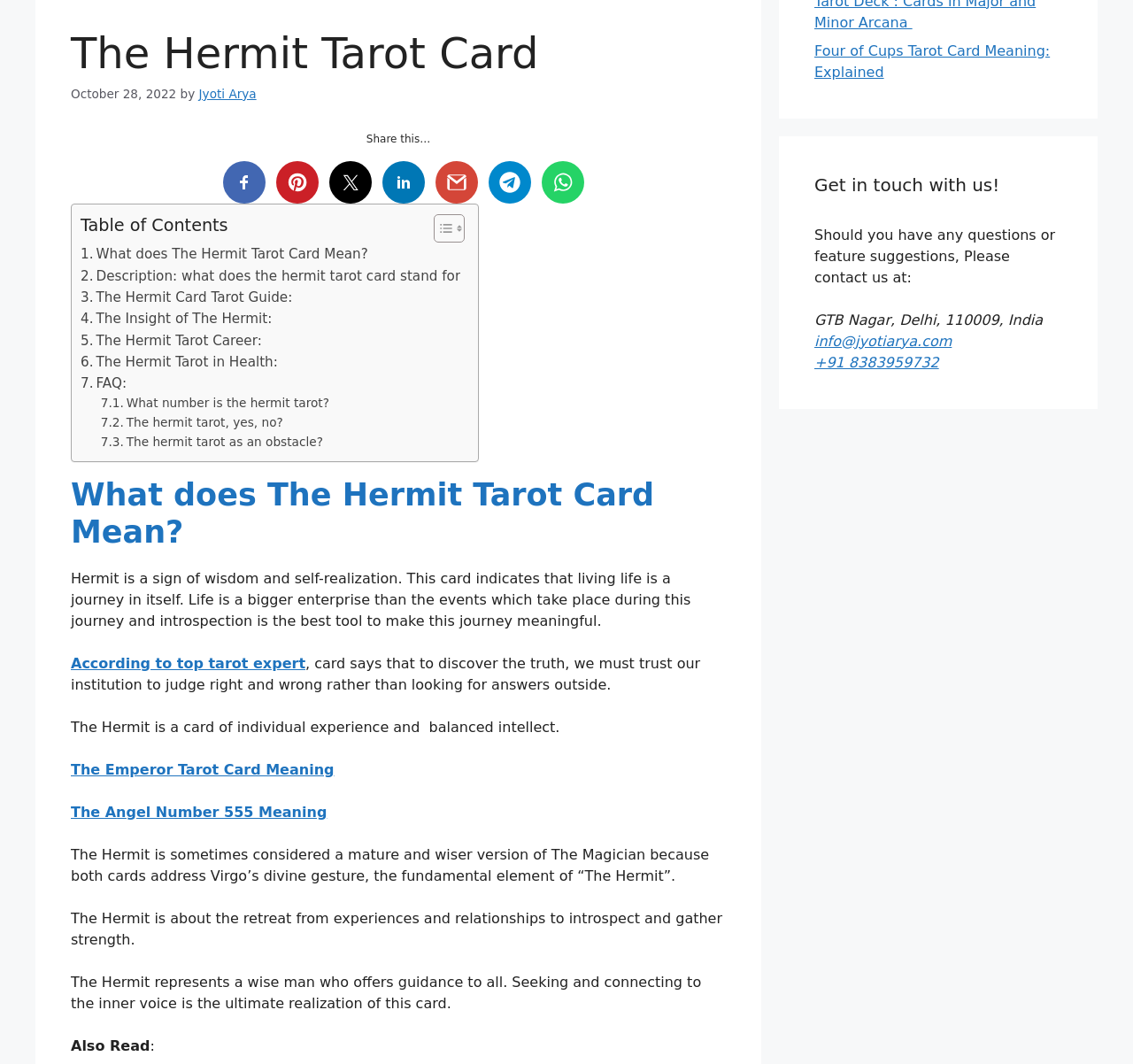Based on the element description, predict the bounding box coordinates (top-left x, top-left y, bottom-right x, bottom-right y) for the UI element in the screenshot: The Angel Number 555 Meaning

[0.062, 0.756, 0.289, 0.771]